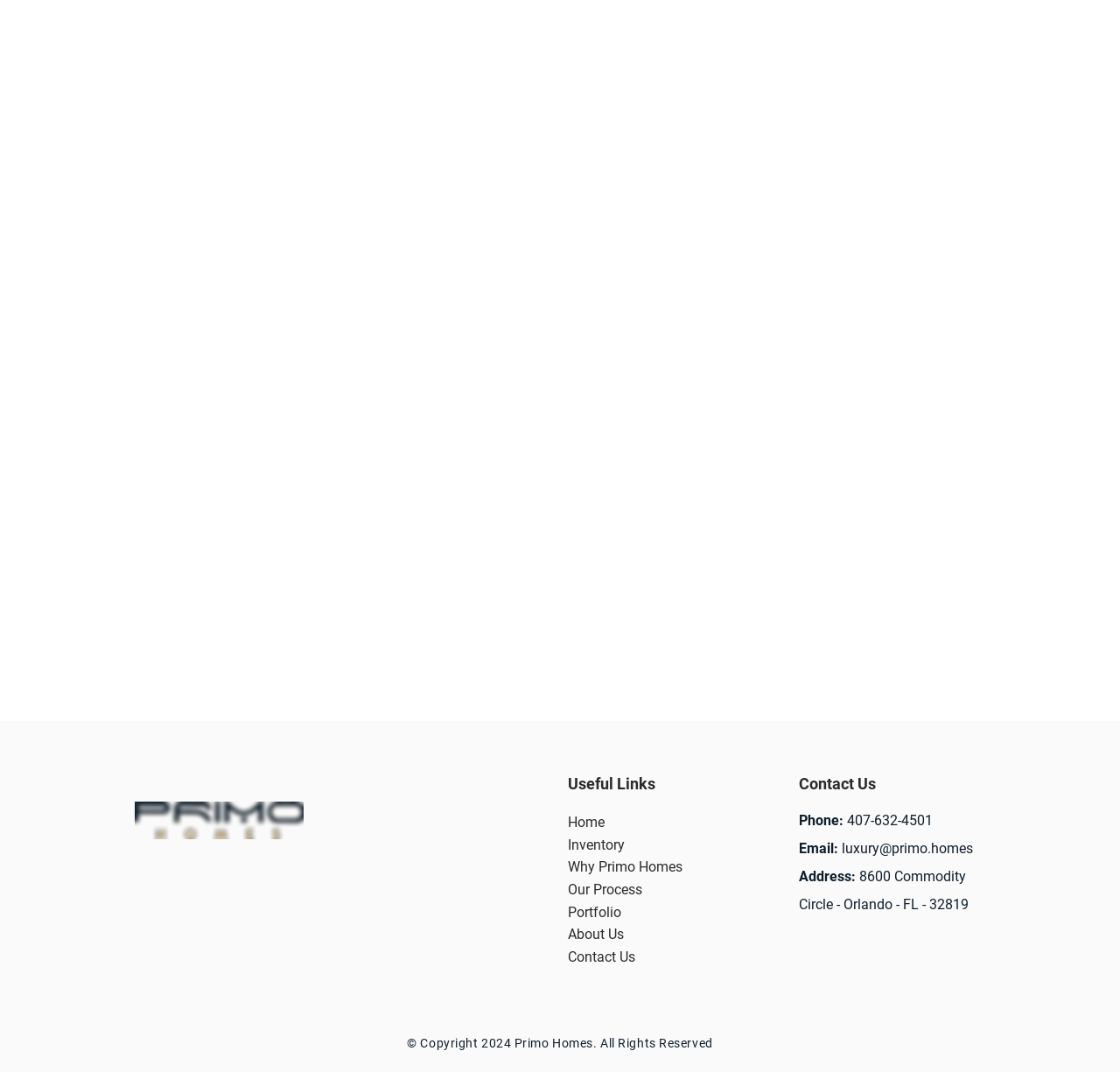Please specify the coordinates of the bounding box for the element that should be clicked to carry out this instruction: "Visit Primo Homes' Facebook page". The coordinates must be four float numbers between 0 and 1, formatted as [left, top, right, bottom].

[0.117, 0.918, 0.142, 0.945]